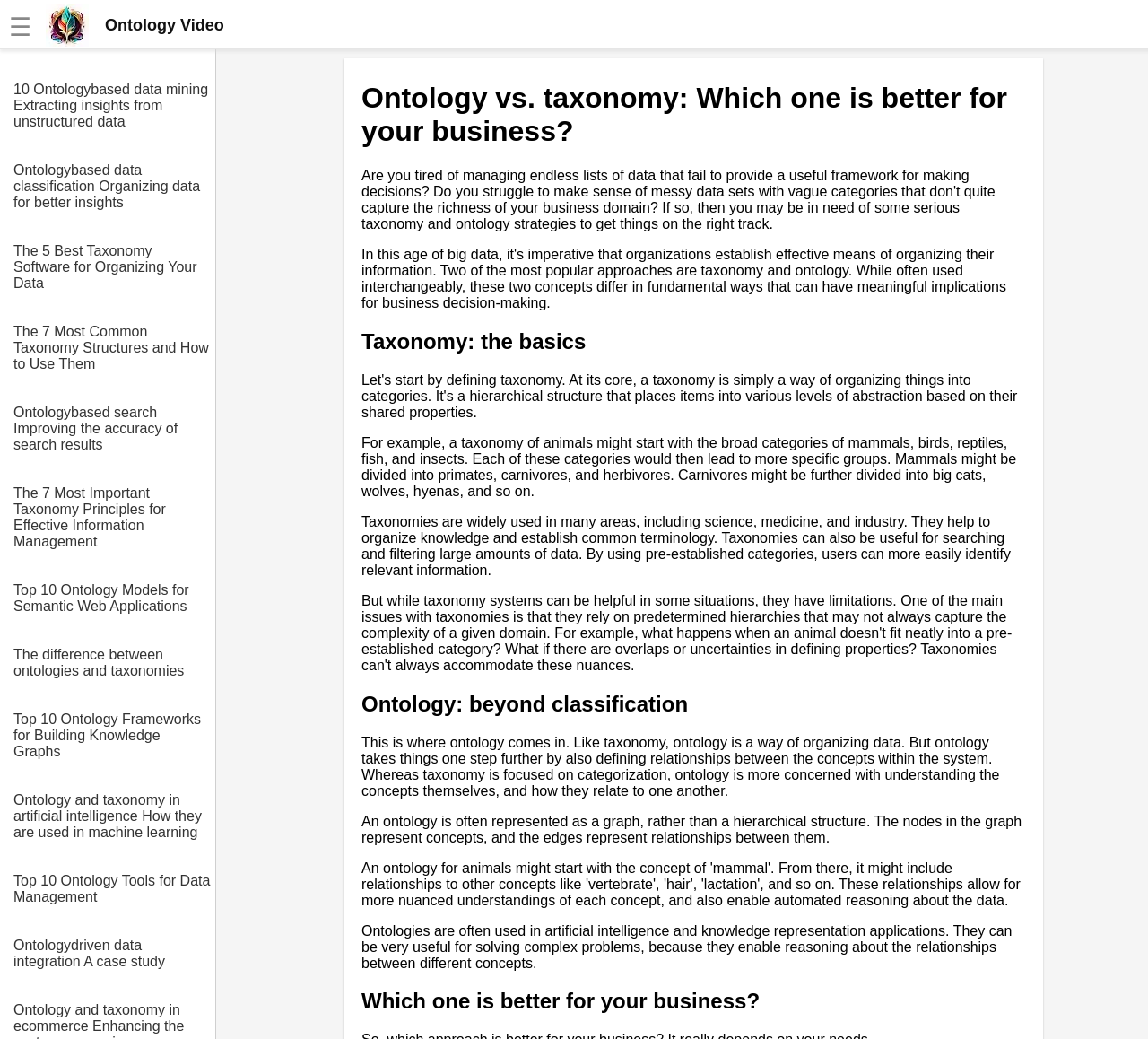Could you determine the bounding box coordinates of the clickable element to complete the instruction: "Click the logo link"? Provide the coordinates as four float numbers between 0 and 1, i.e., [left, top, right, bottom].

[0.04, 0.003, 0.195, 0.044]